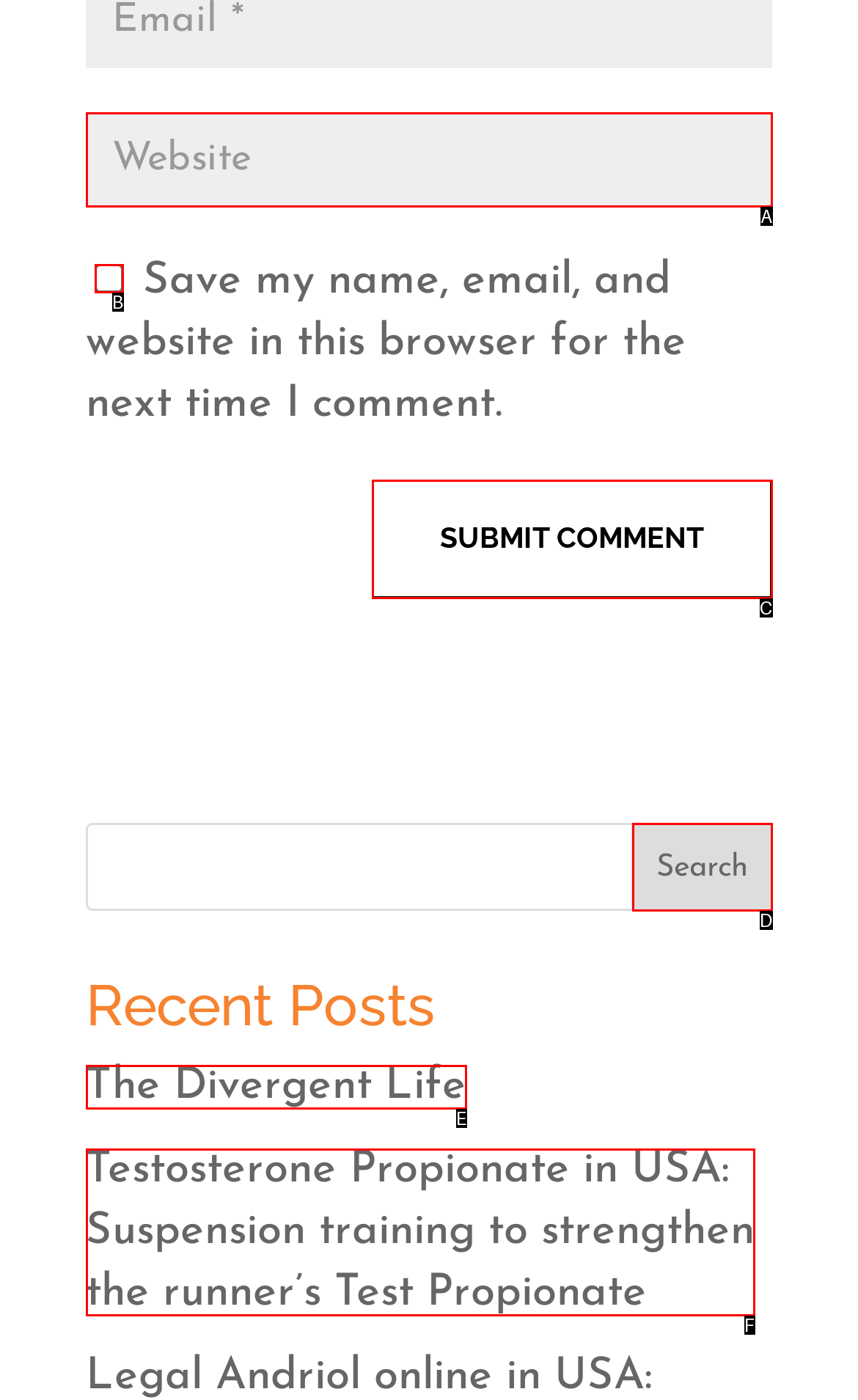Select the HTML element that best fits the description: Search
Respond with the letter of the correct option from the choices given.

D